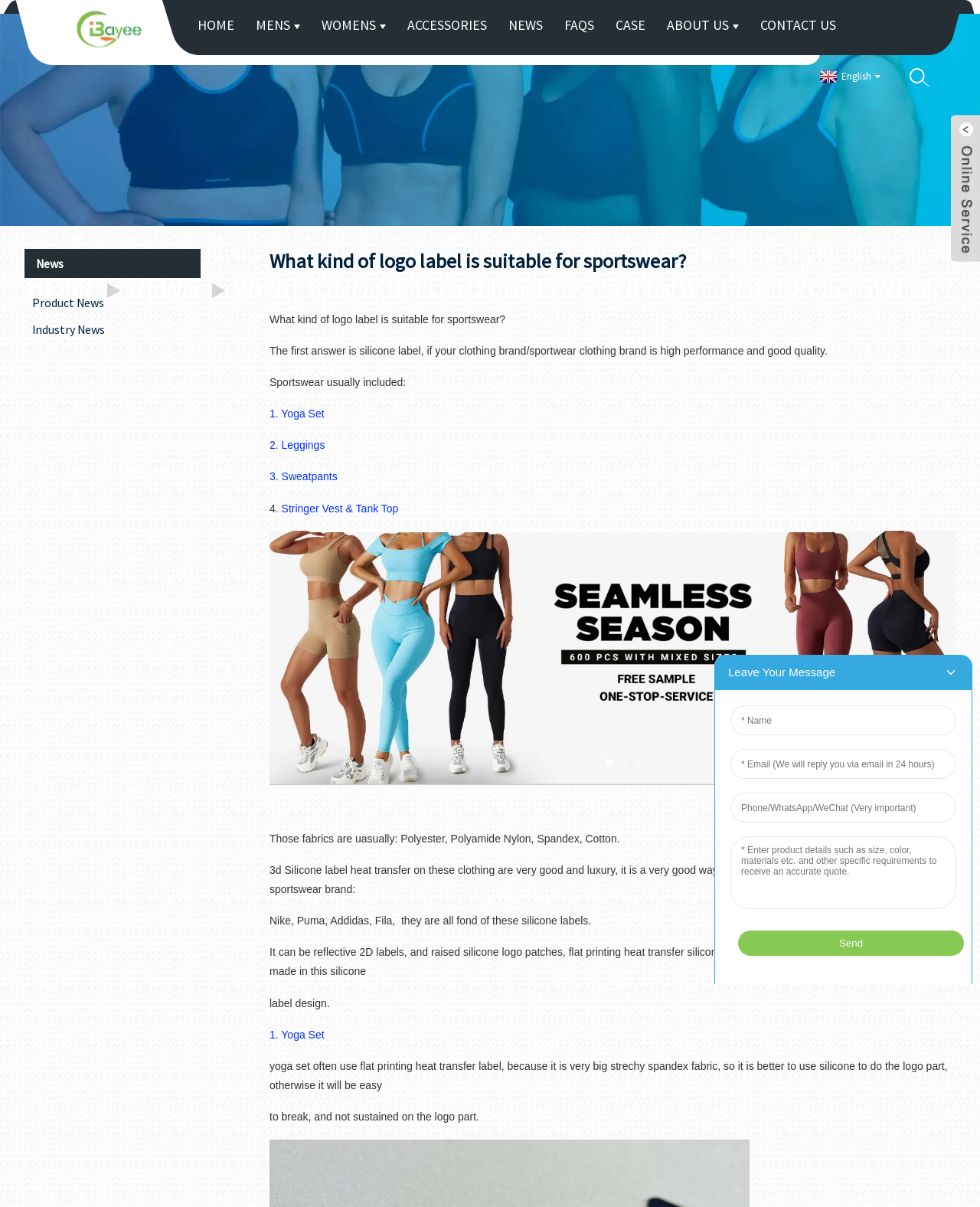Find the bounding box coordinates of the element to click in order to complete the given instruction: "Click the logo link."

[0.041, 0.019, 0.182, 0.03]